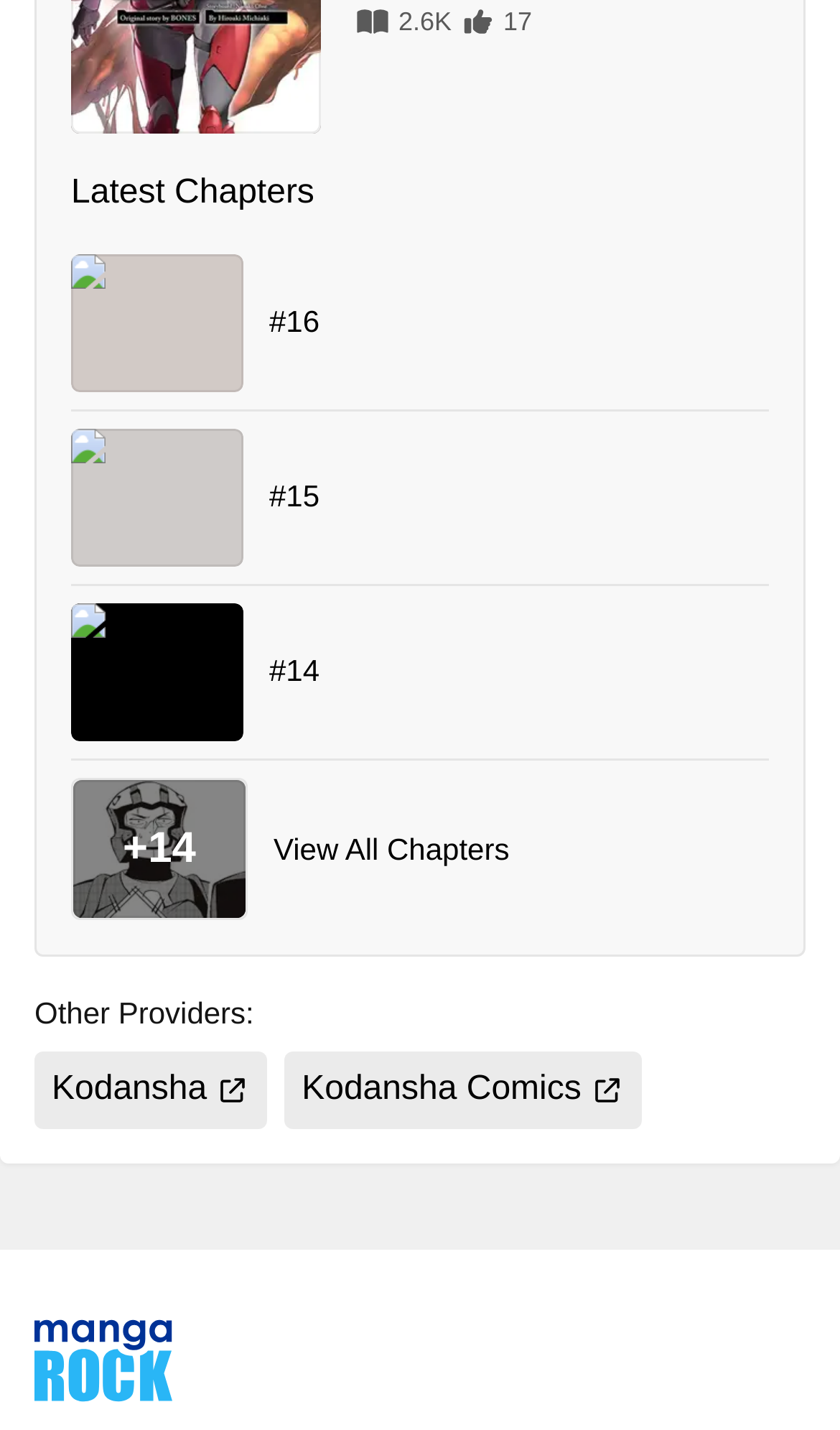Respond with a single word or short phrase to the following question: 
What is the position of the 'View All 17 Chapters' button?

Bottom